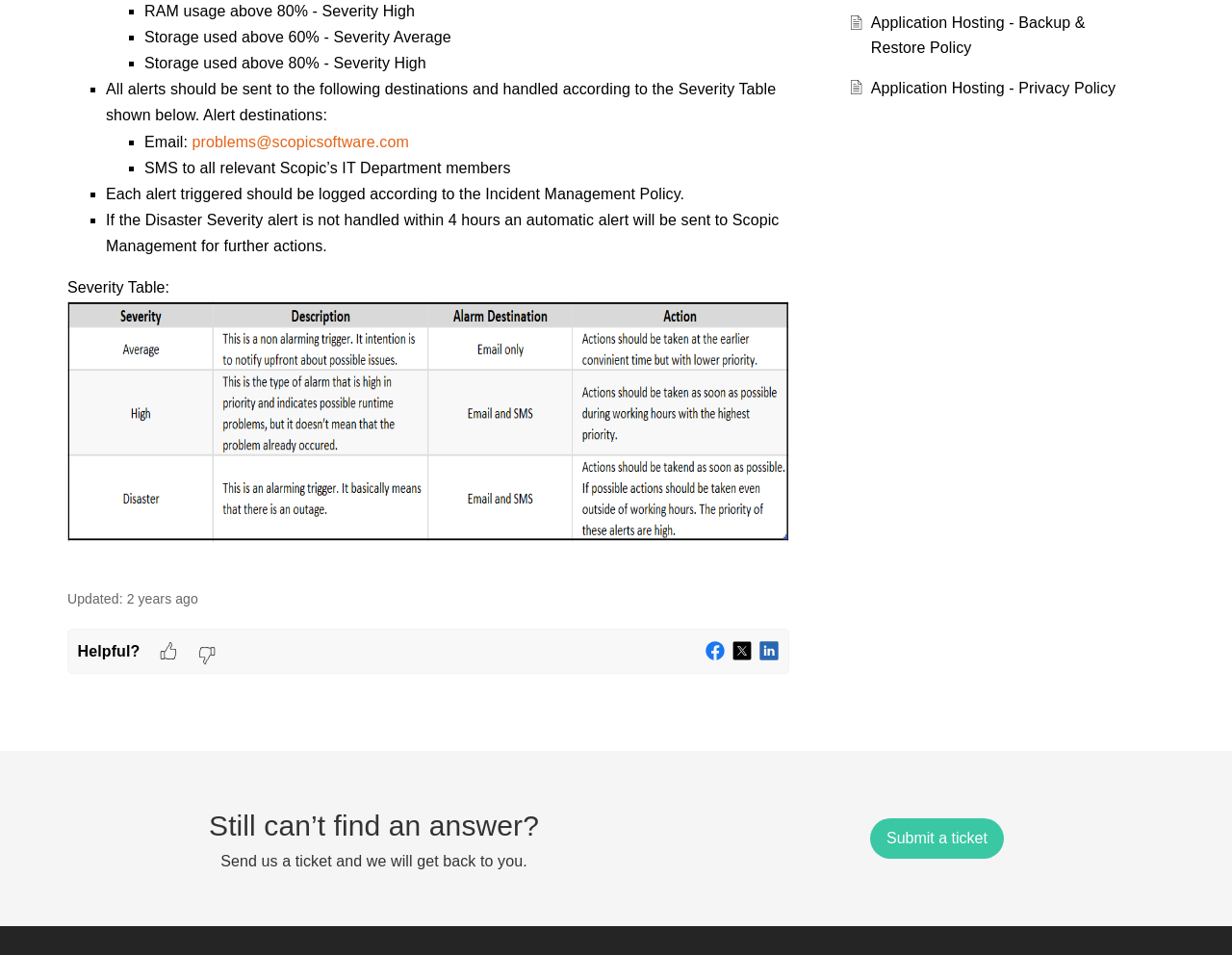From the webpage screenshot, predict the bounding box of the UI element that matches this description: "FREE STUFF".

None